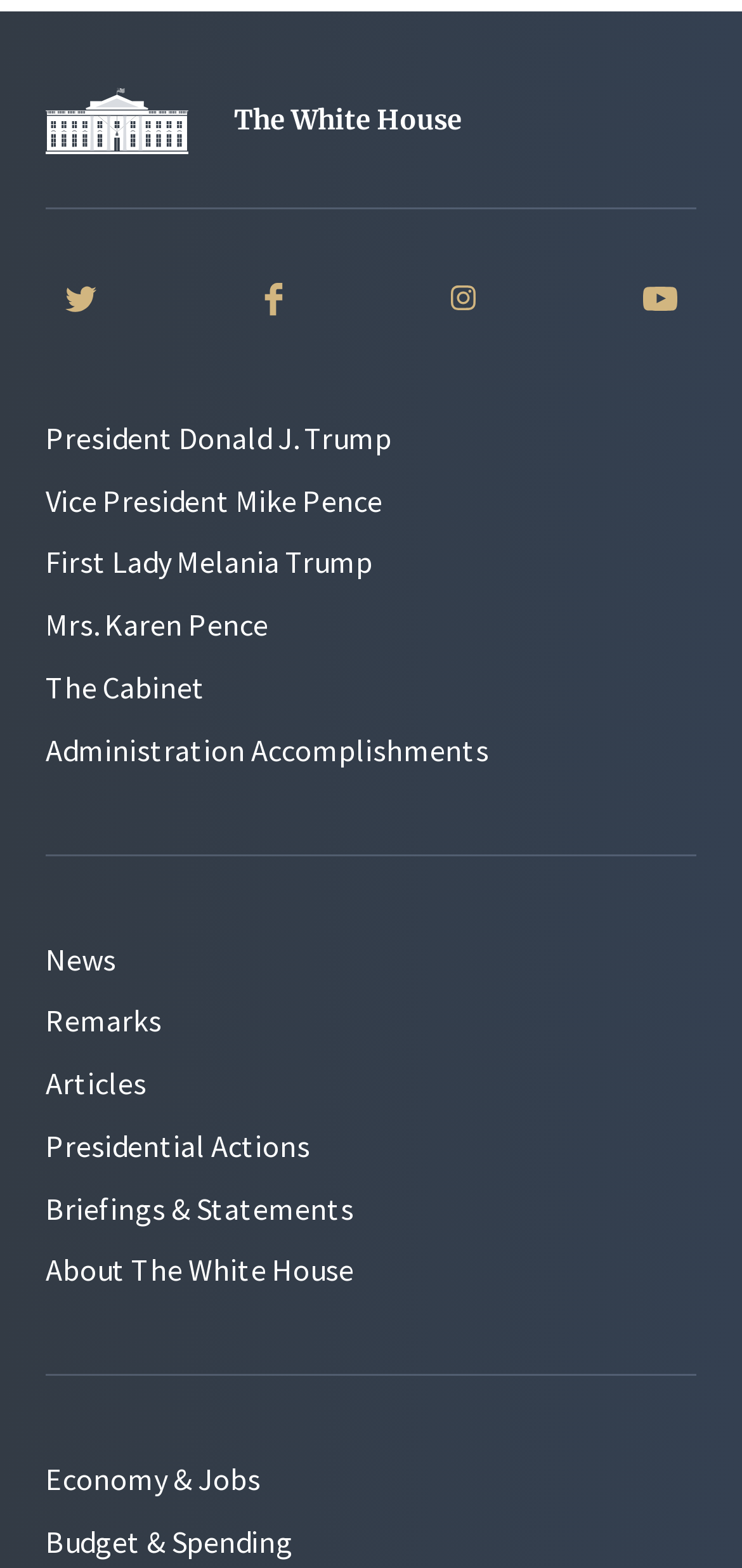Bounding box coordinates should be in the format (top-left x, top-left y, bottom-right x, bottom-right y) and all values should be floating point numbers between 0 and 1. Determine the bounding box coordinate for the UI element described as: The Cabinet

[0.062, 0.426, 0.277, 0.45]